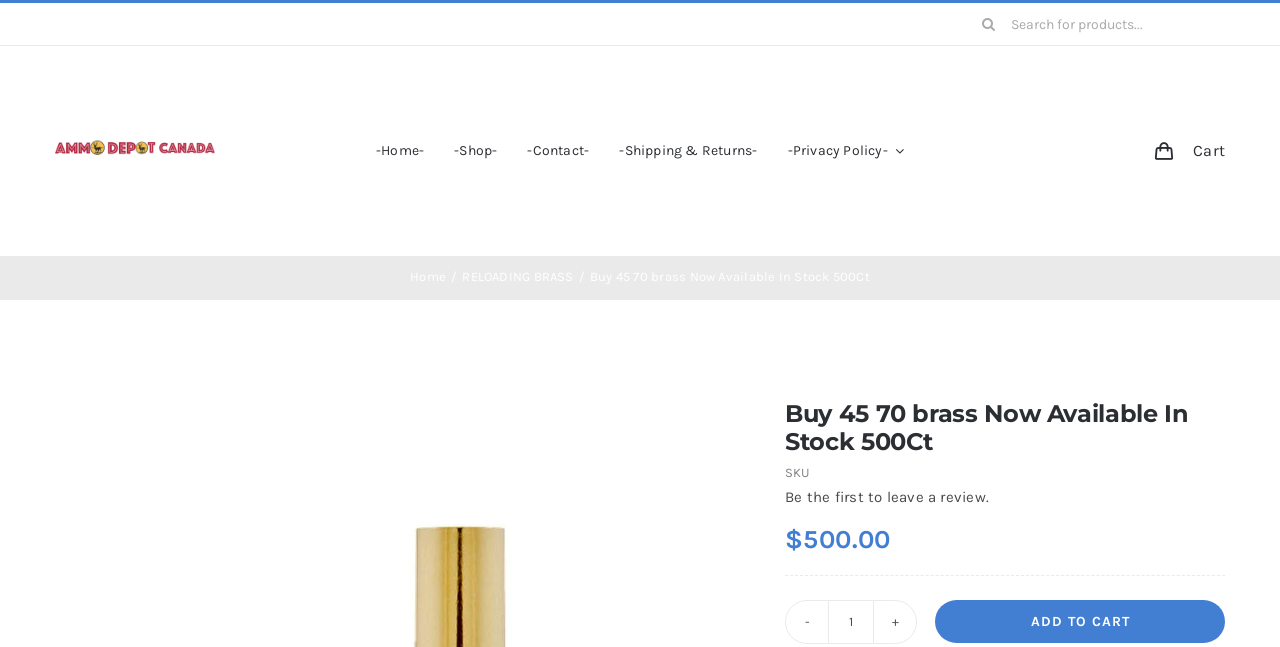What is the minimum quantity of products that can be added to the cart?
Provide an in-depth and detailed explanation in response to the question.

The spinbutton next to the 'ADD TO CART' button has a minimum value of 1, which indicates that the minimum quantity of products that can be added to the cart is 1.